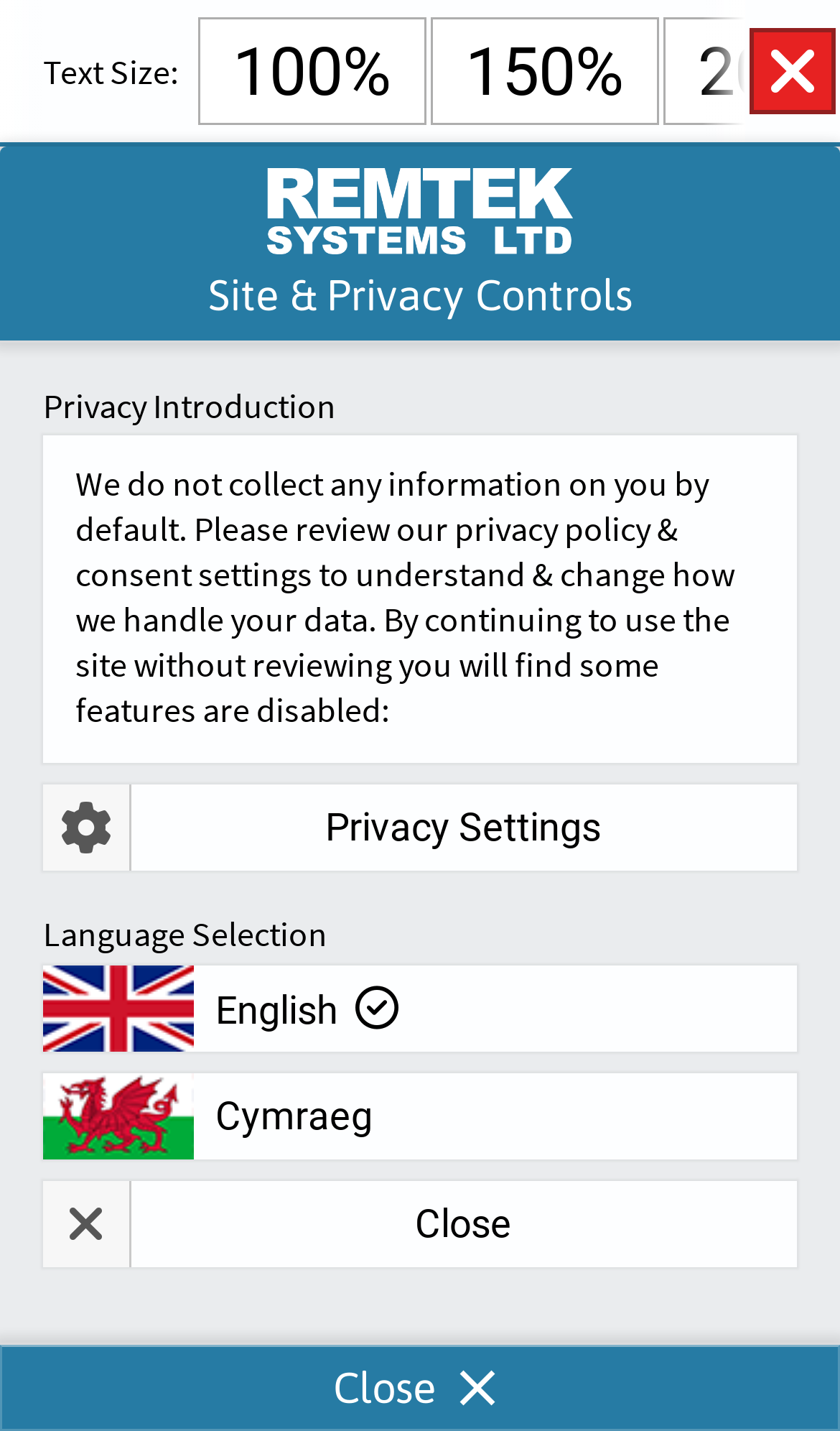Identify the coordinates of the bounding box for the element that must be clicked to accomplish the instruction: "Go to Remtek Systems Home Page".

[0.0, 0.099, 0.421, 0.202]